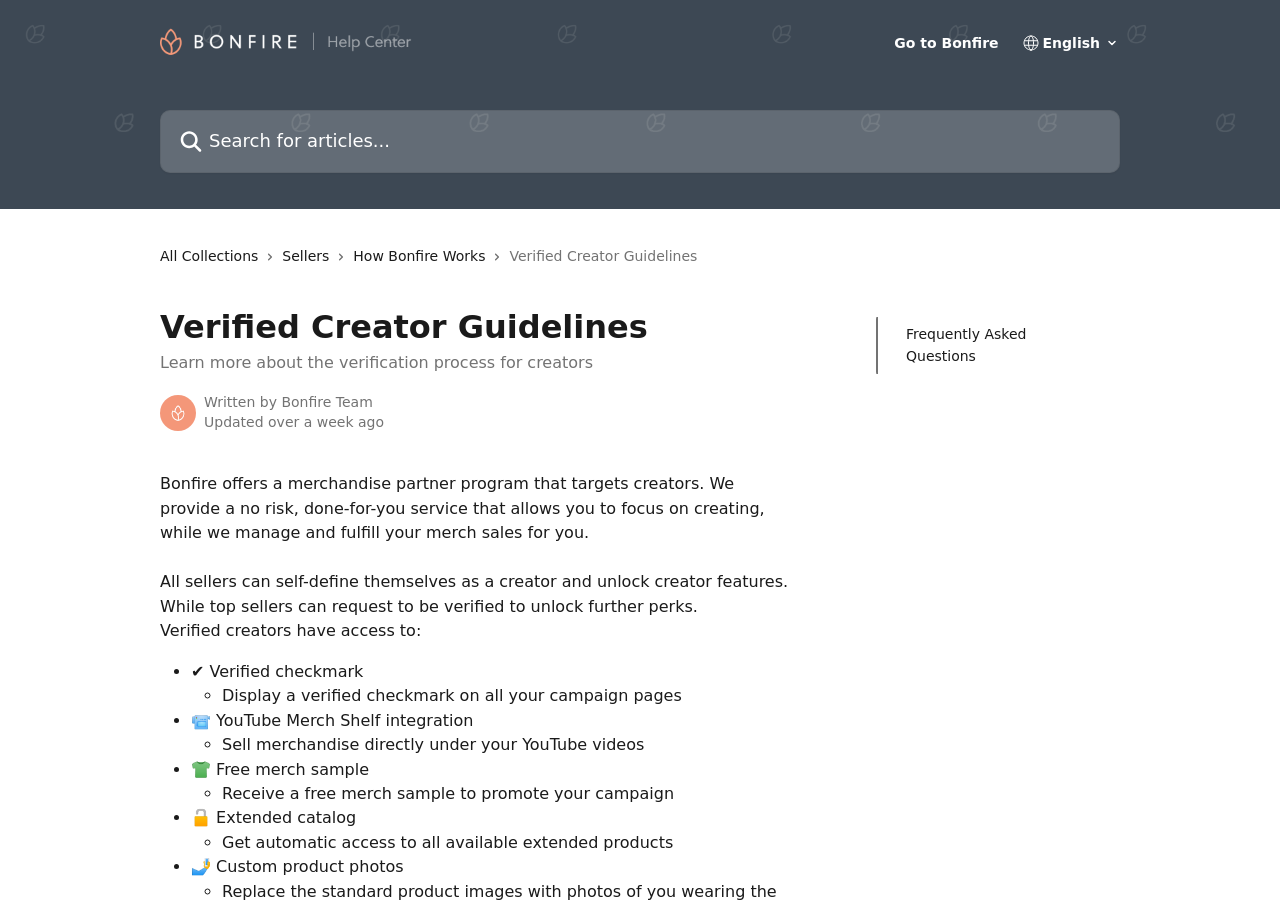Locate the bounding box coordinates of the clickable area needed to fulfill the instruction: "Learn more about Sellers".

[0.221, 0.27, 0.264, 0.295]